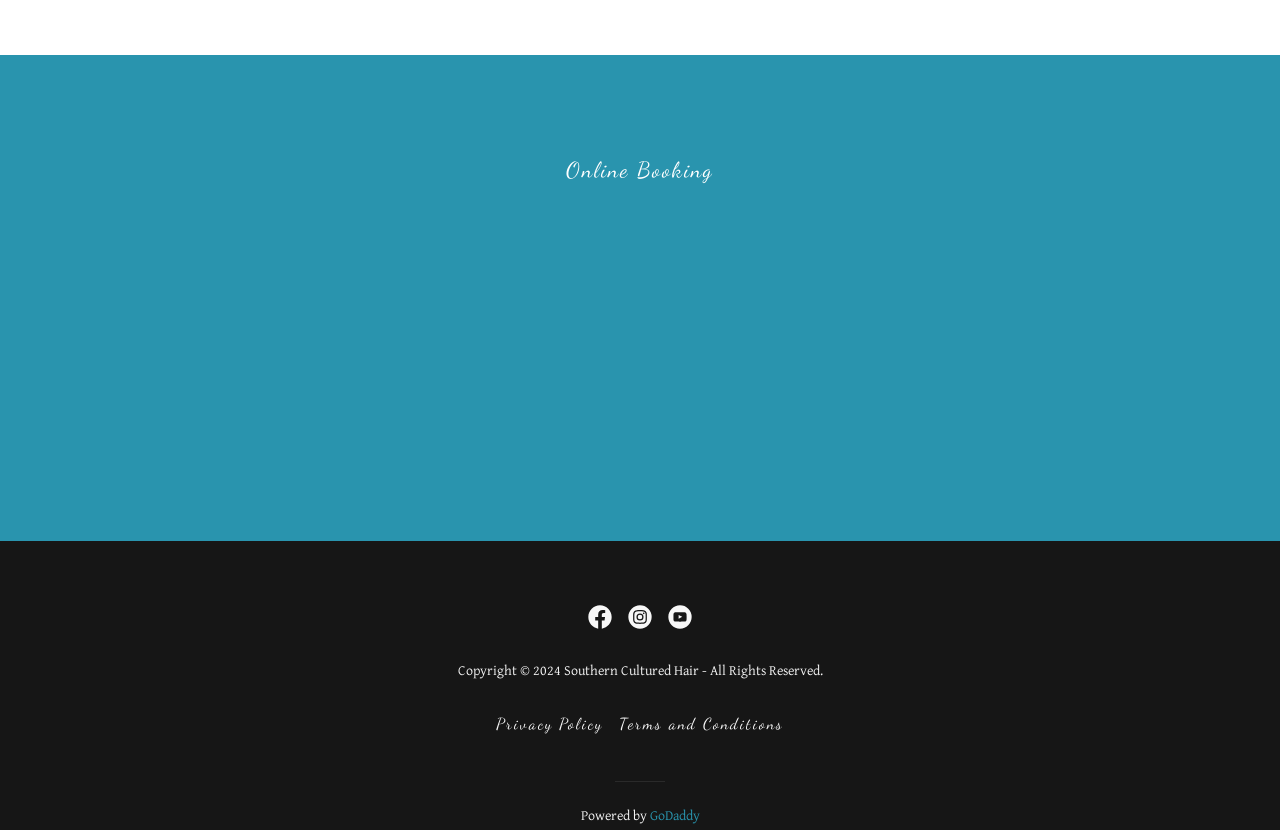Determine the bounding box for the HTML element described here: "Privacy Policy". The coordinates should be given as [left, top, right, bottom] with each number being a float between 0 and 1.

[0.381, 0.851, 0.477, 0.893]